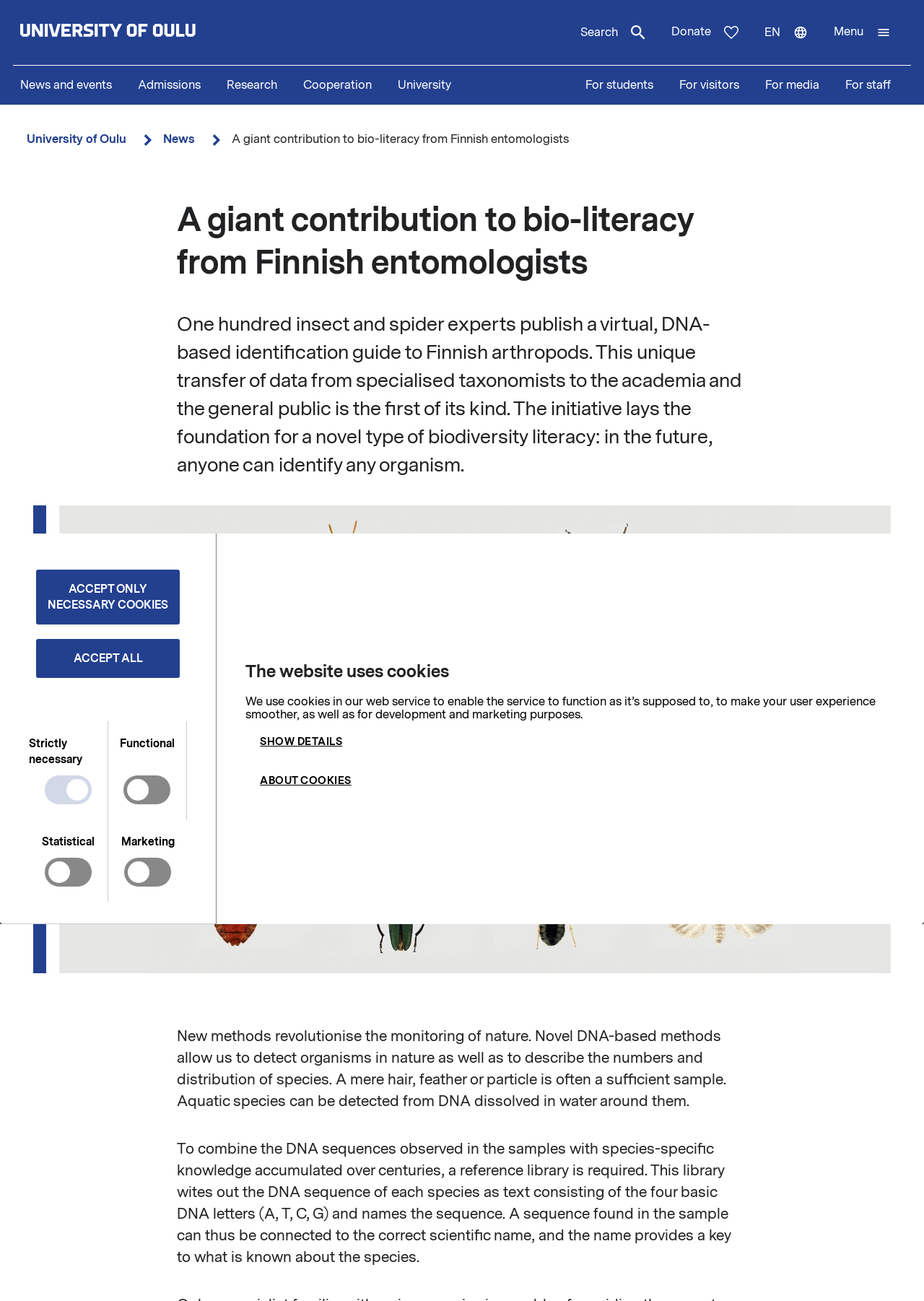What is the goal of the initiative?
Please answer the question with a single word or phrase, referencing the image.

Biodiversity literacy